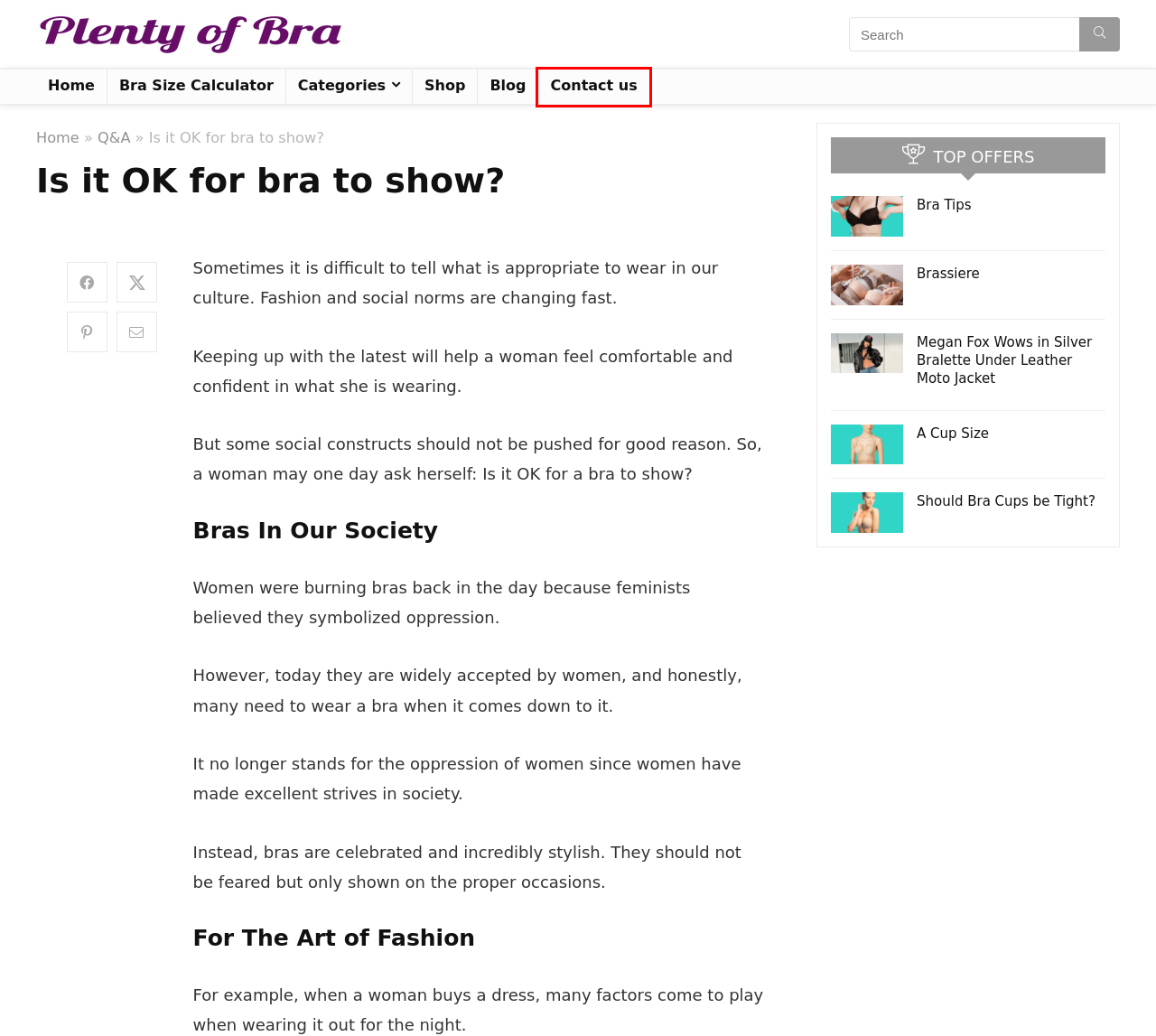Take a look at the provided webpage screenshot featuring a red bounding box around an element. Select the most appropriate webpage description for the page that loads after clicking on the element inside the red bounding box. Here are the candidates:
A. Best Bra Size Calculator | Plentyofbra.com
B. Contact Us | Plenty Of Bra
C. Bra Q&A All The Questions And Answers | Plentyofbra.com
D. The Best Bra Blog For Reviews & Bra Tips | Plentyofbra.com
E. Best Bra Tips & How-To For Better Fit Bras | Plenty Of Bra
F. Megan Fox Wows In Silver Bralette Under Leather Moto Jacket | Plenty Of Bra
G. 14 Facts You Didn't Know About Brassieres | Plenty Of Bra
H. Should Bra Cups Be Tight? The Surprising Truth About Bras

B